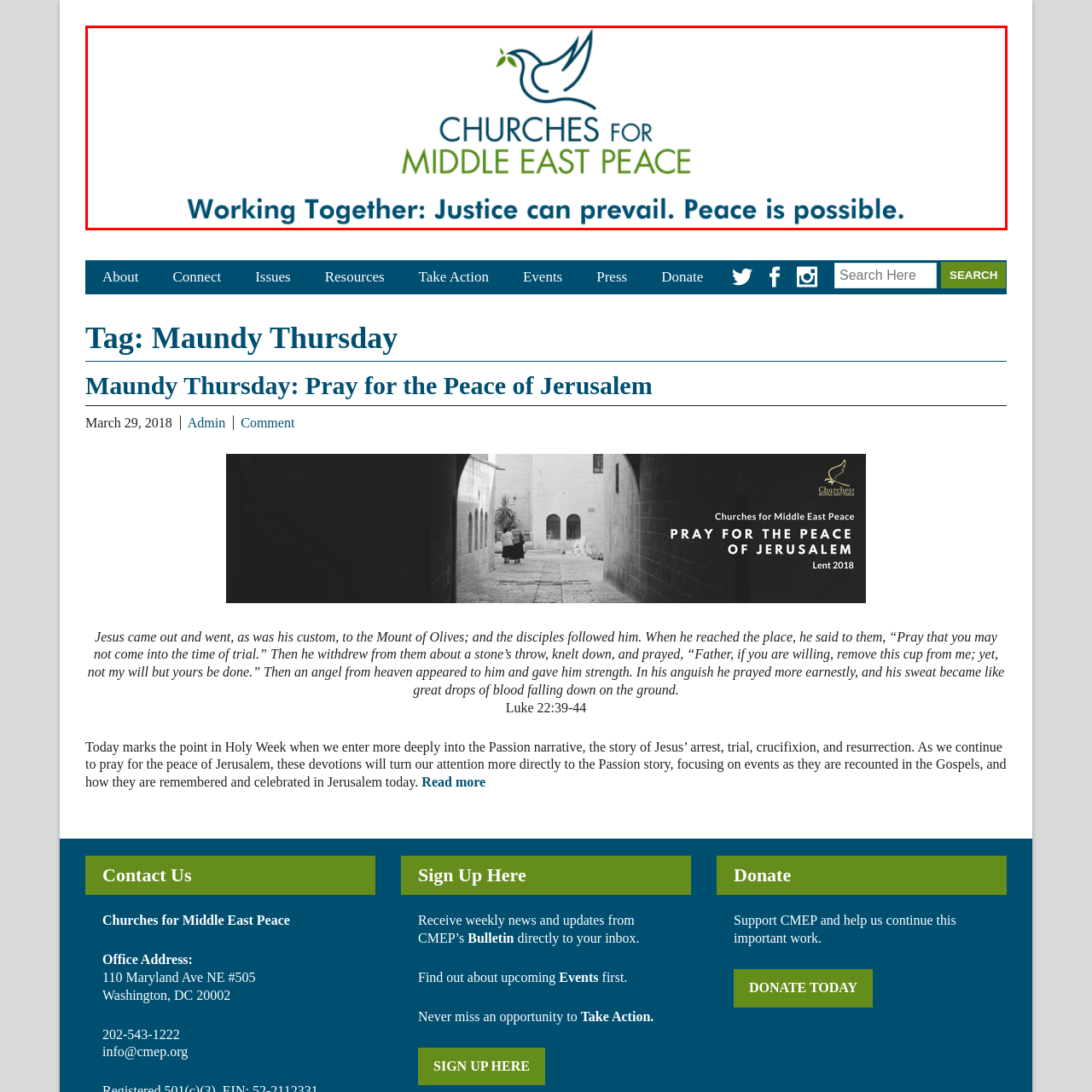Please look at the highlighted area within the red border and provide the answer to this question using just one word or phrase: 
What are the dominant colors in the logo?

Blue and green